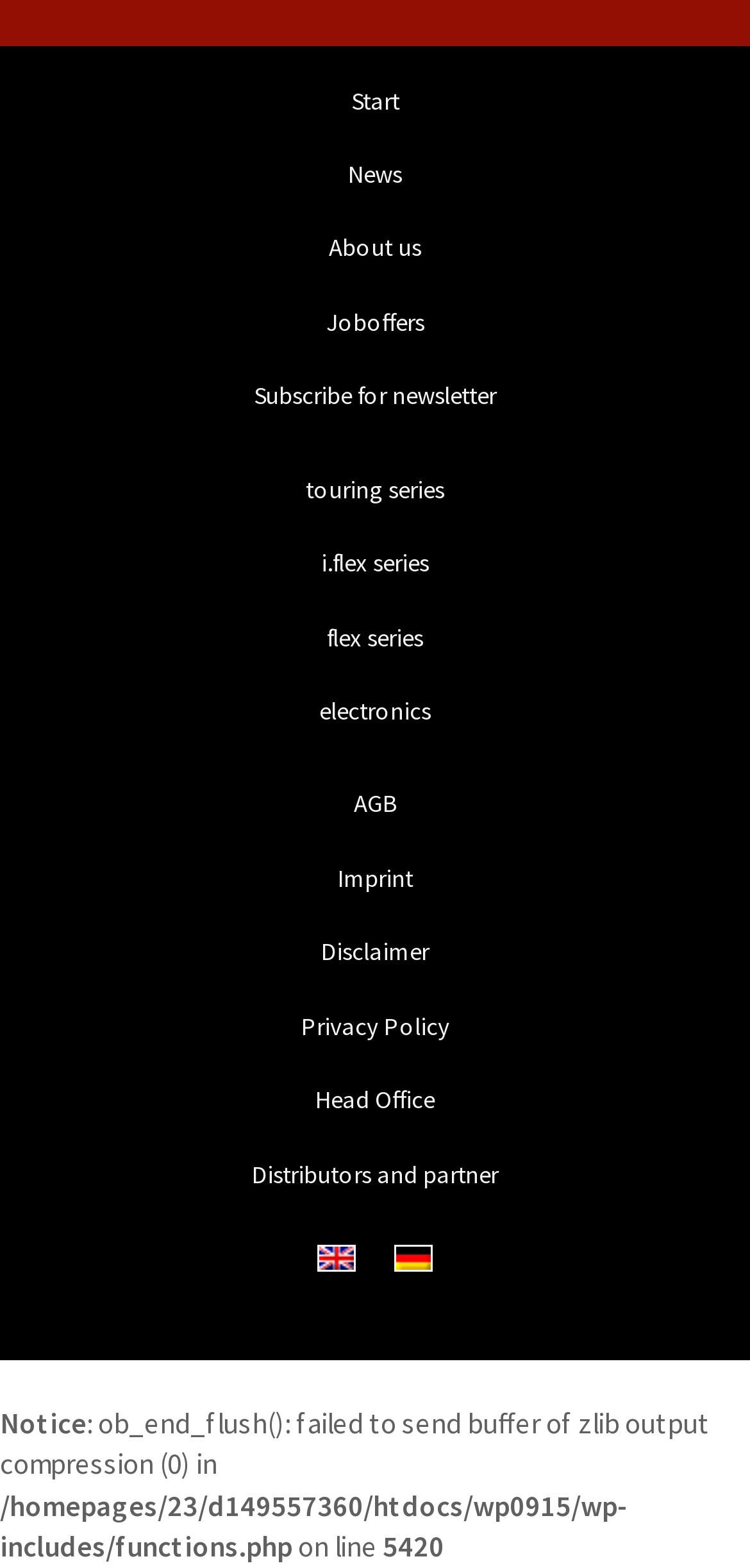Determine the bounding box for the UI element that matches this description: "electronics".

[0.051, 0.431, 0.949, 0.478]